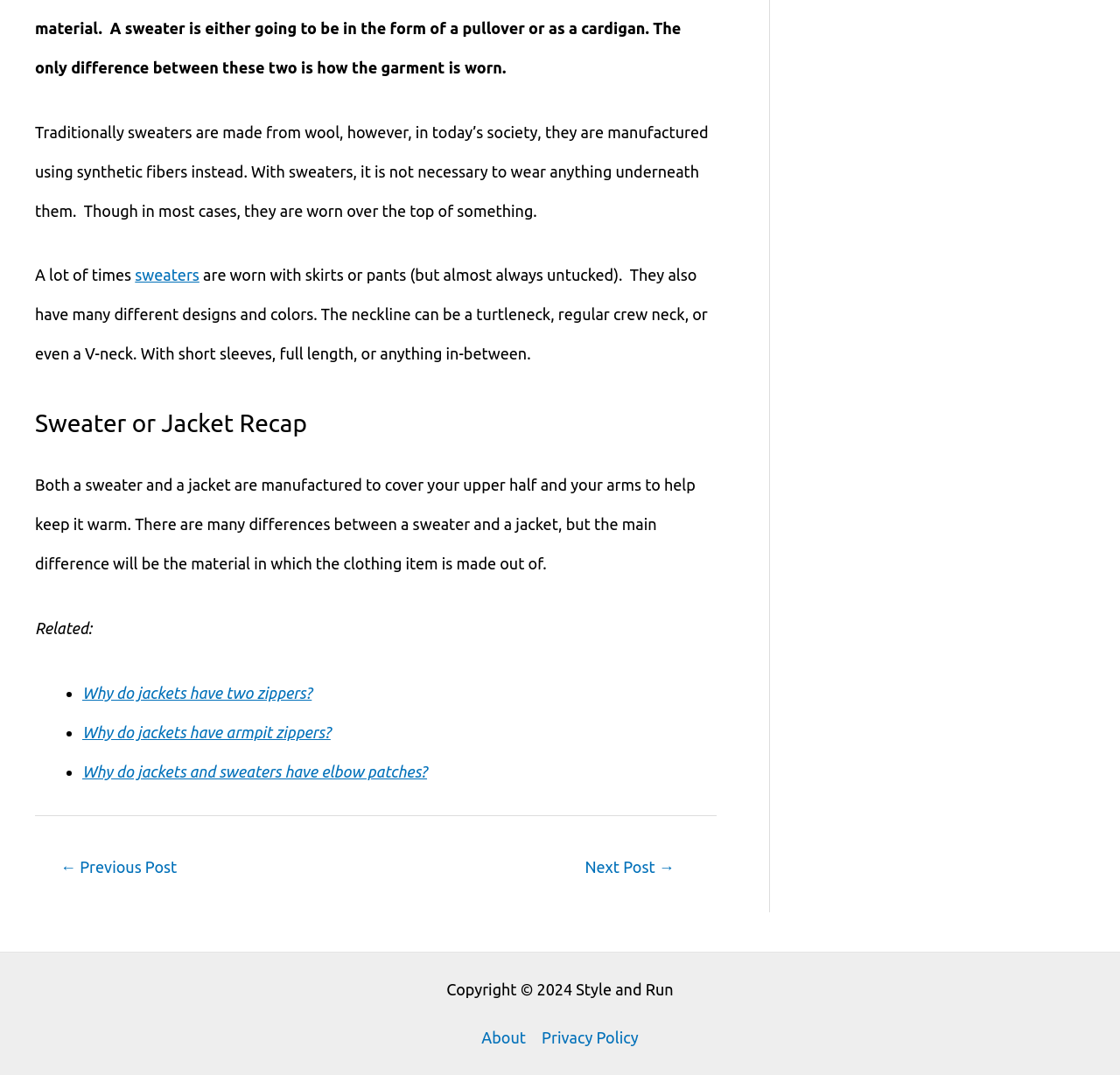Determine the bounding box coordinates of the element that should be clicked to execute the following command: "Go to the next post".

[0.486, 0.791, 0.638, 0.825]